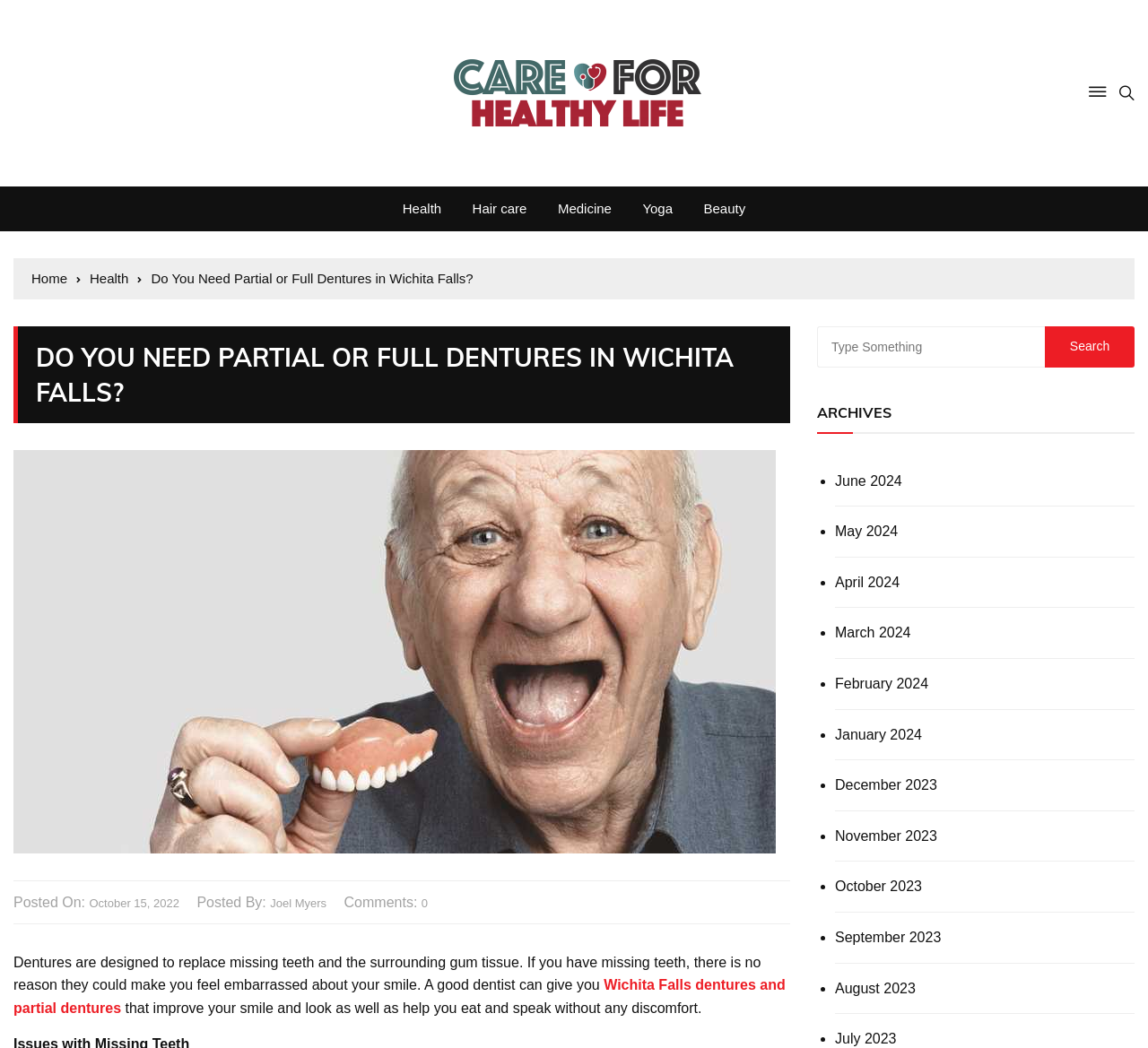What is the location mentioned in the webpage?
Identify the answer in the screenshot and reply with a single word or phrase.

Wichita Falls